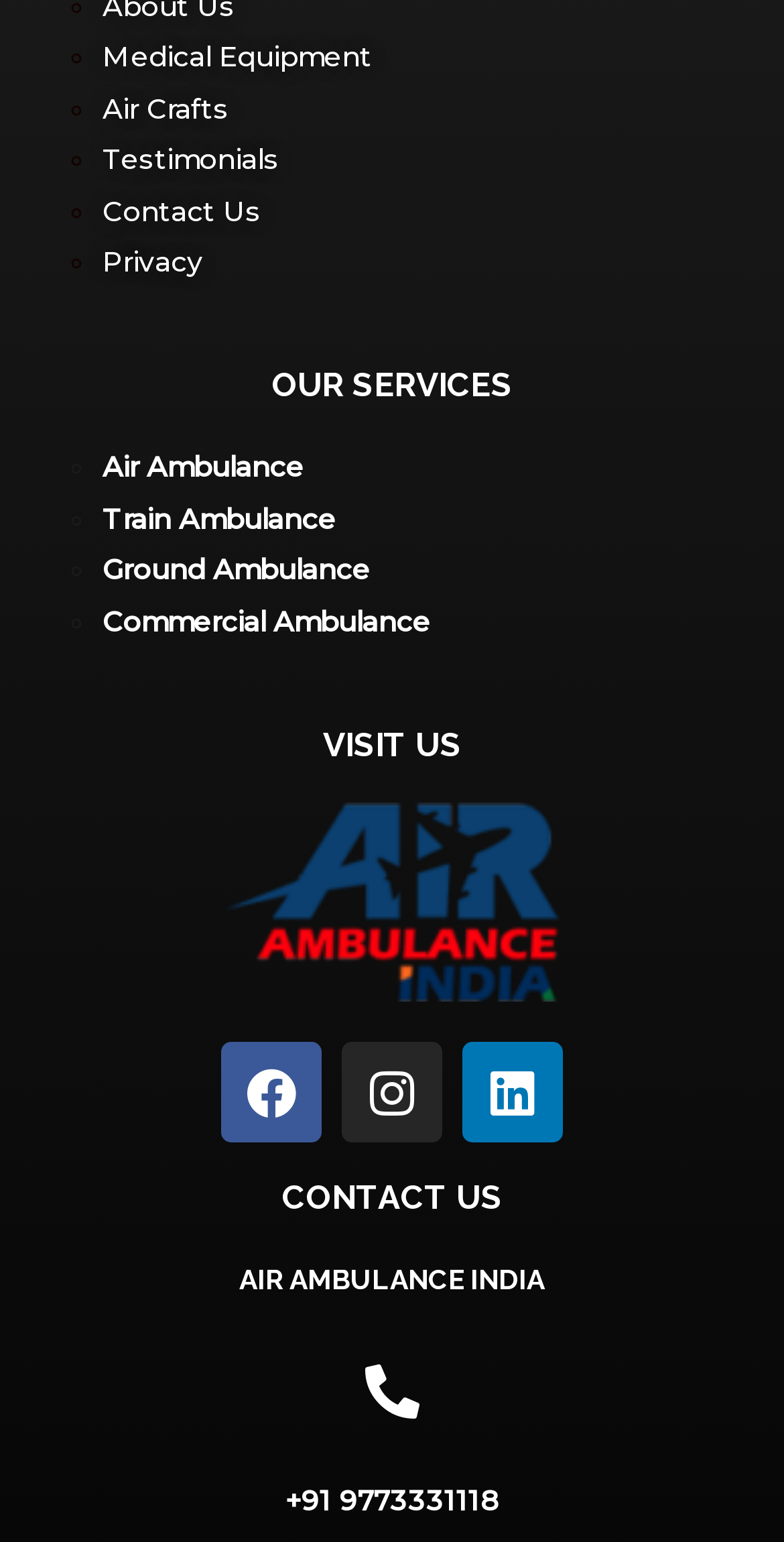From the webpage screenshot, predict the bounding box coordinates (top-left x, top-left y, bottom-right x, bottom-right y) for the UI element described here: Instagram

[0.436, 0.676, 0.564, 0.742]